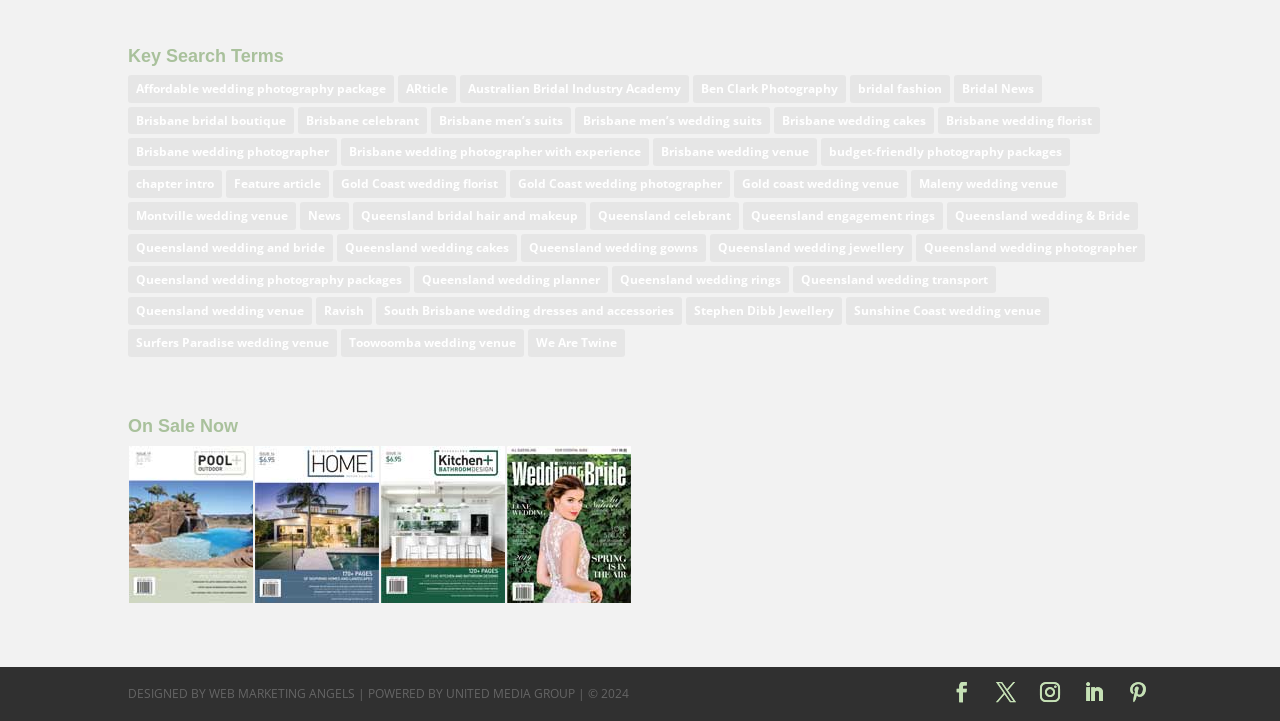Identify the bounding box for the described UI element: "Queensland wedding planner".

[0.323, 0.368, 0.475, 0.407]